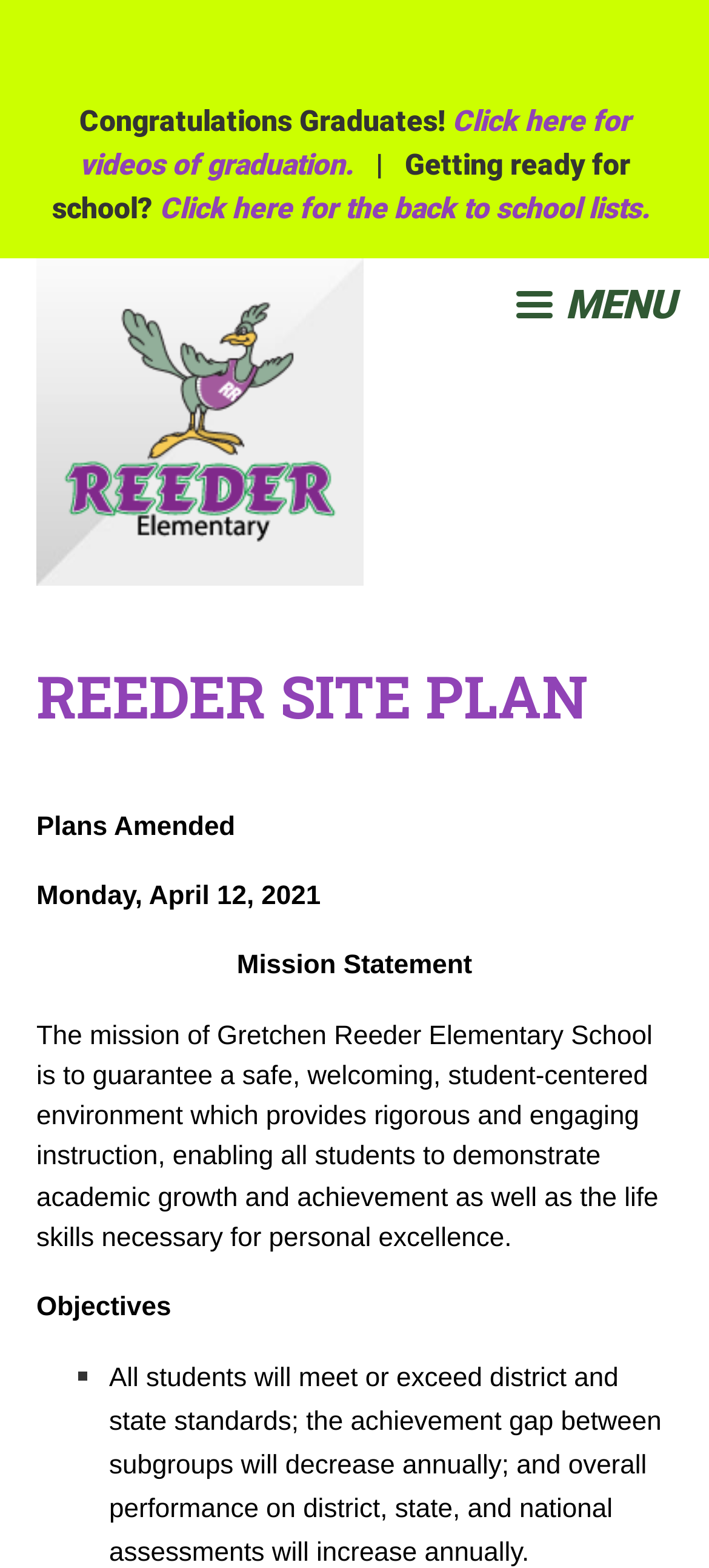What is the name of the elementary school?
Look at the screenshot and respond with one word or a short phrase.

Reeder Elementary School